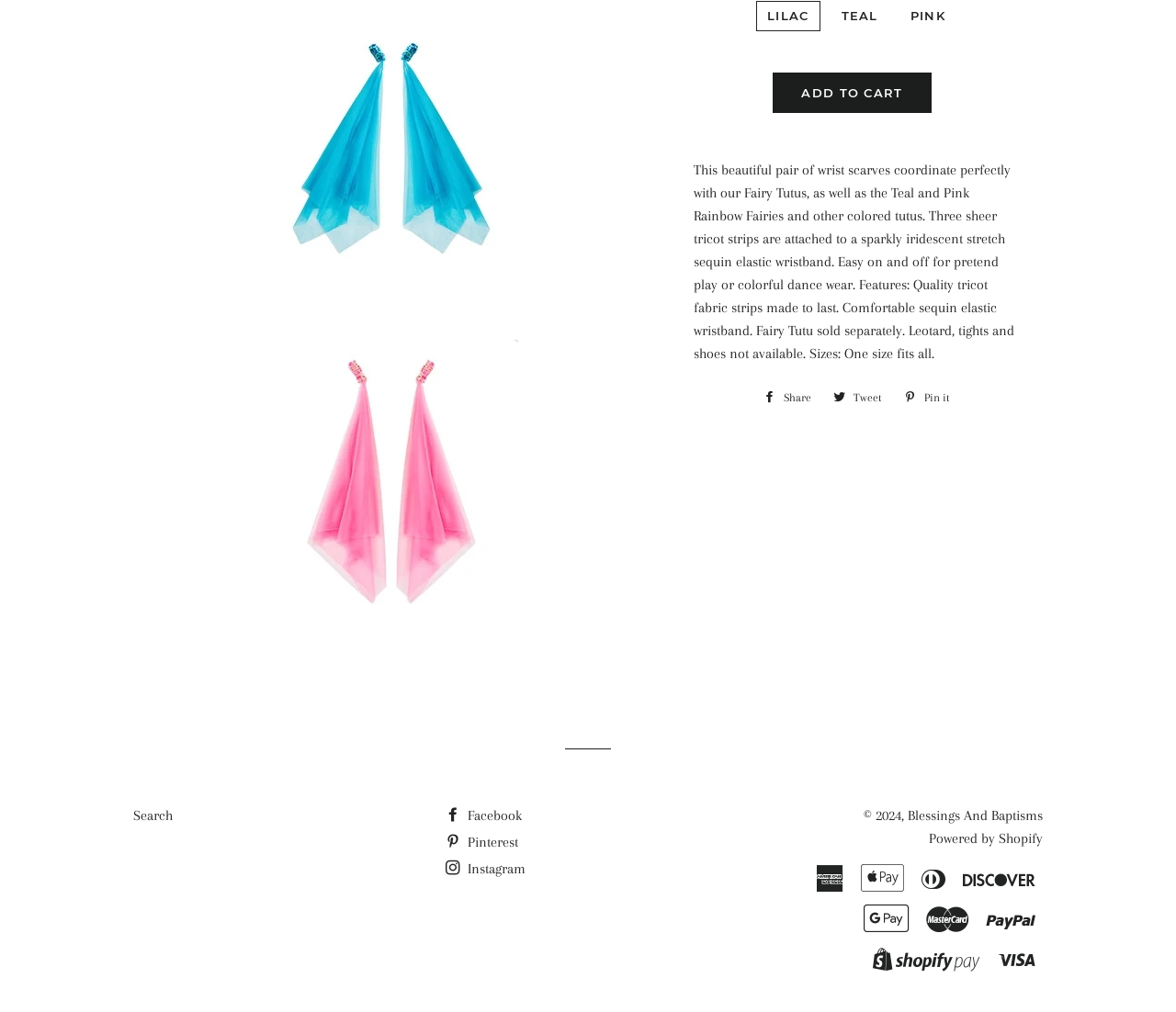Identify the bounding box for the UI element specified in this description: "Search". The coordinates must be four float numbers between 0 and 1, formatted as [left, top, right, bottom].

[0.113, 0.798, 0.147, 0.814]